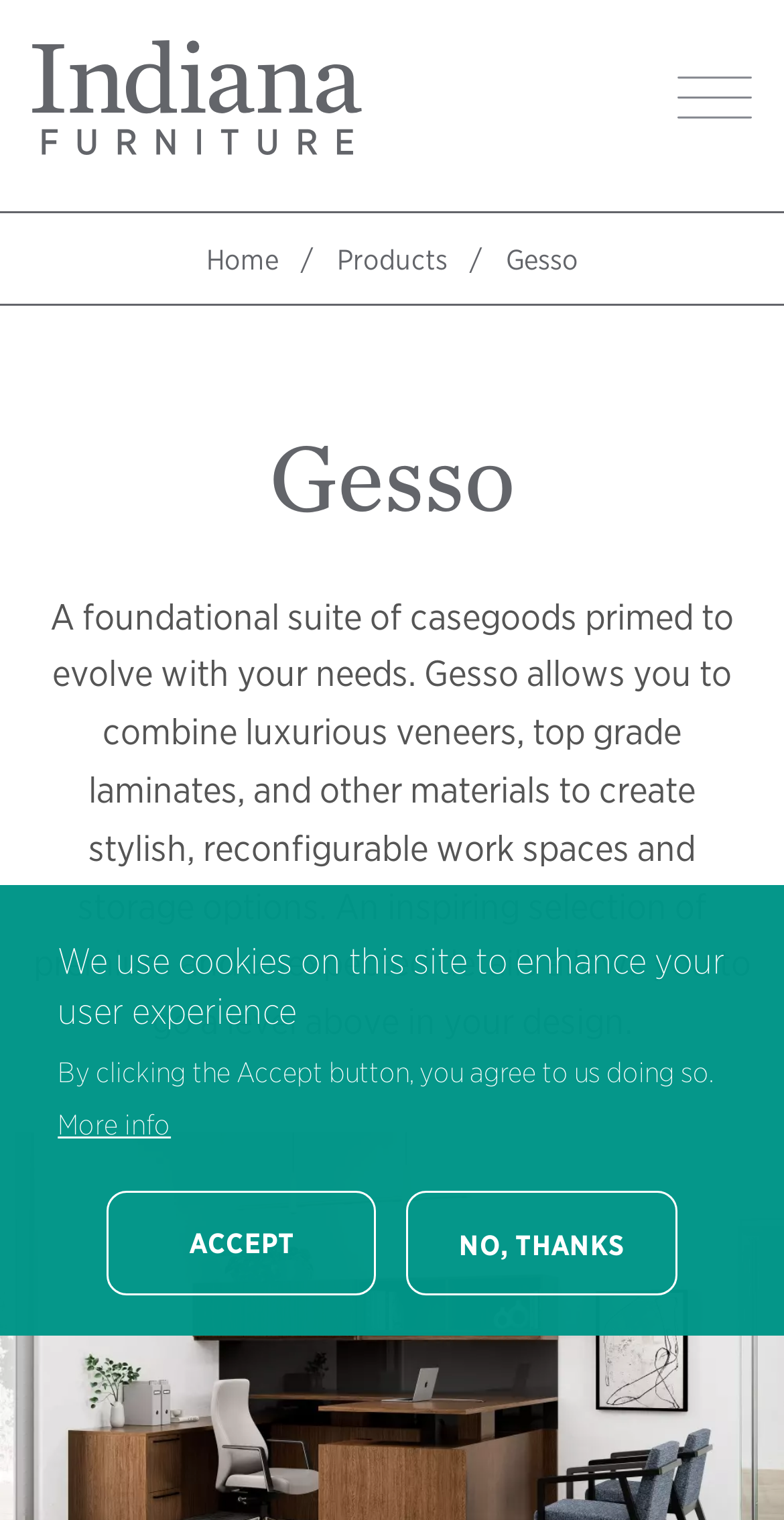Locate the bounding box coordinates of the element that should be clicked to execute the following instruction: "view image".

[0.865, 0.05, 0.96, 0.088]